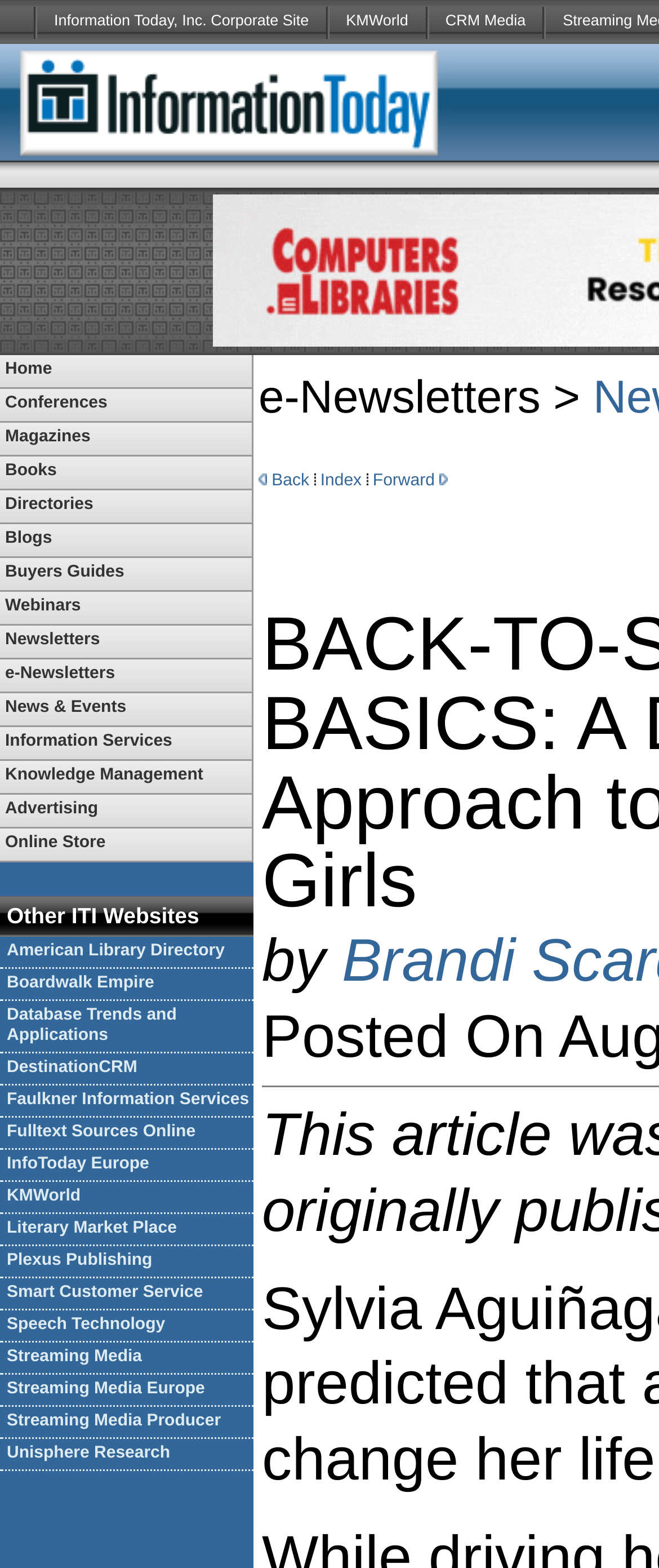Can you pinpoint the bounding box coordinates for the clickable element required for this instruction: "Click on Information Today, Inc. Corporate Site"? The coordinates should be four float numbers between 0 and 1, i.e., [left, top, right, bottom].

[0.056, 0.0, 0.494, 0.028]